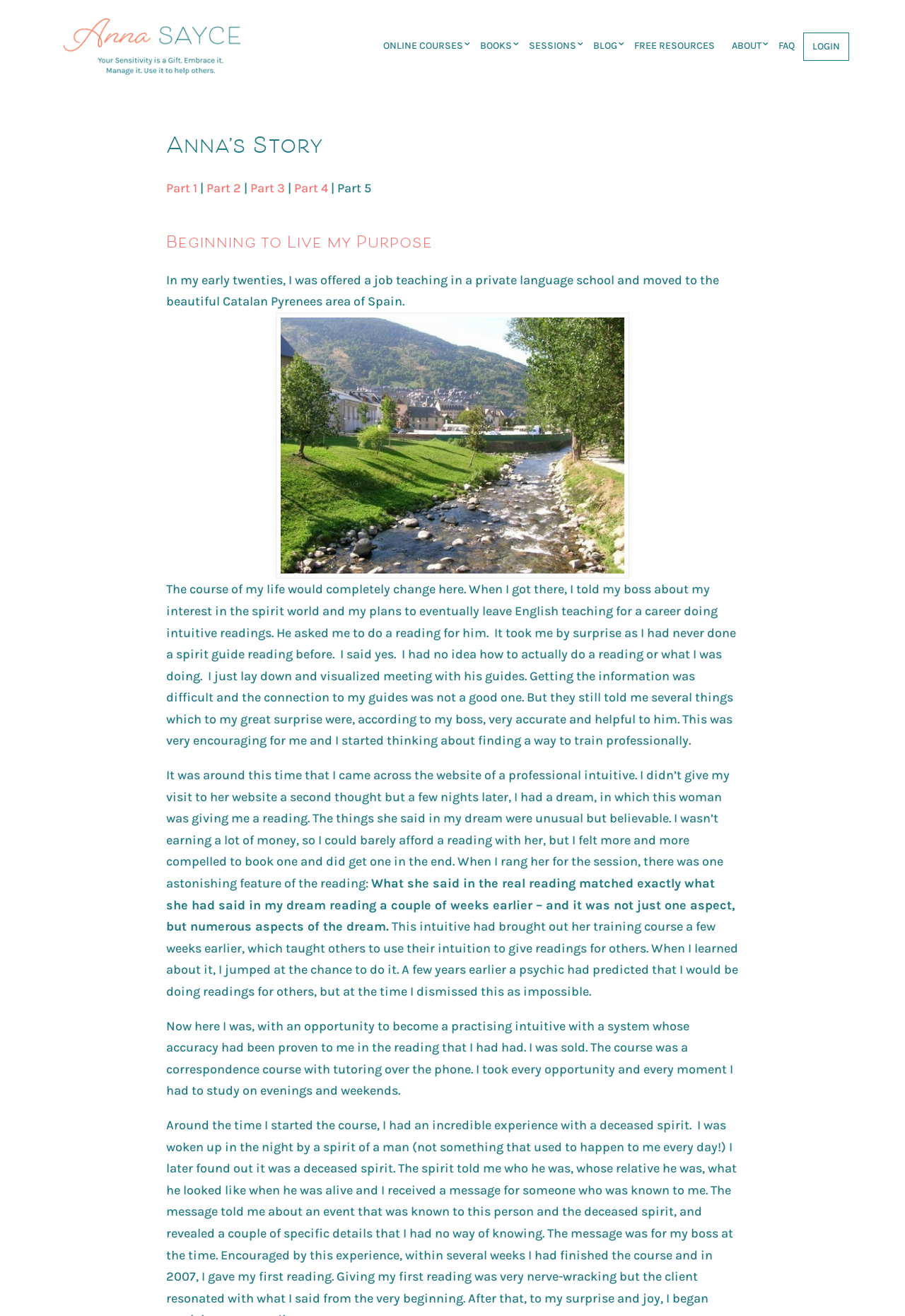Pinpoint the bounding box coordinates for the area that should be clicked to perform the following instruction: "Click on 'LOGIN'".

[0.888, 0.024, 0.938, 0.046]